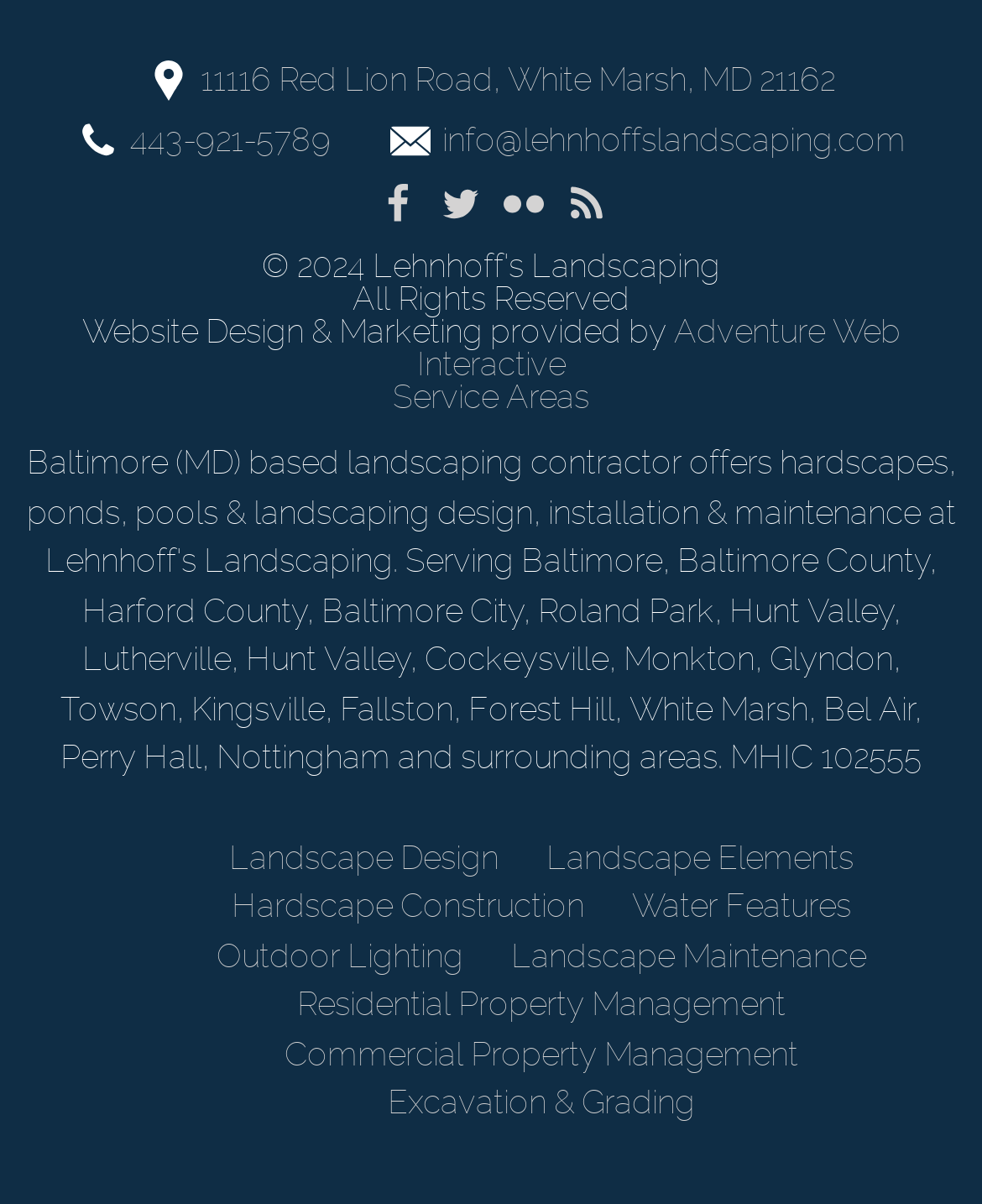Pinpoint the bounding box coordinates of the clickable element to carry out the following instruction: "Call the phone number."

[0.132, 0.1, 0.337, 0.132]